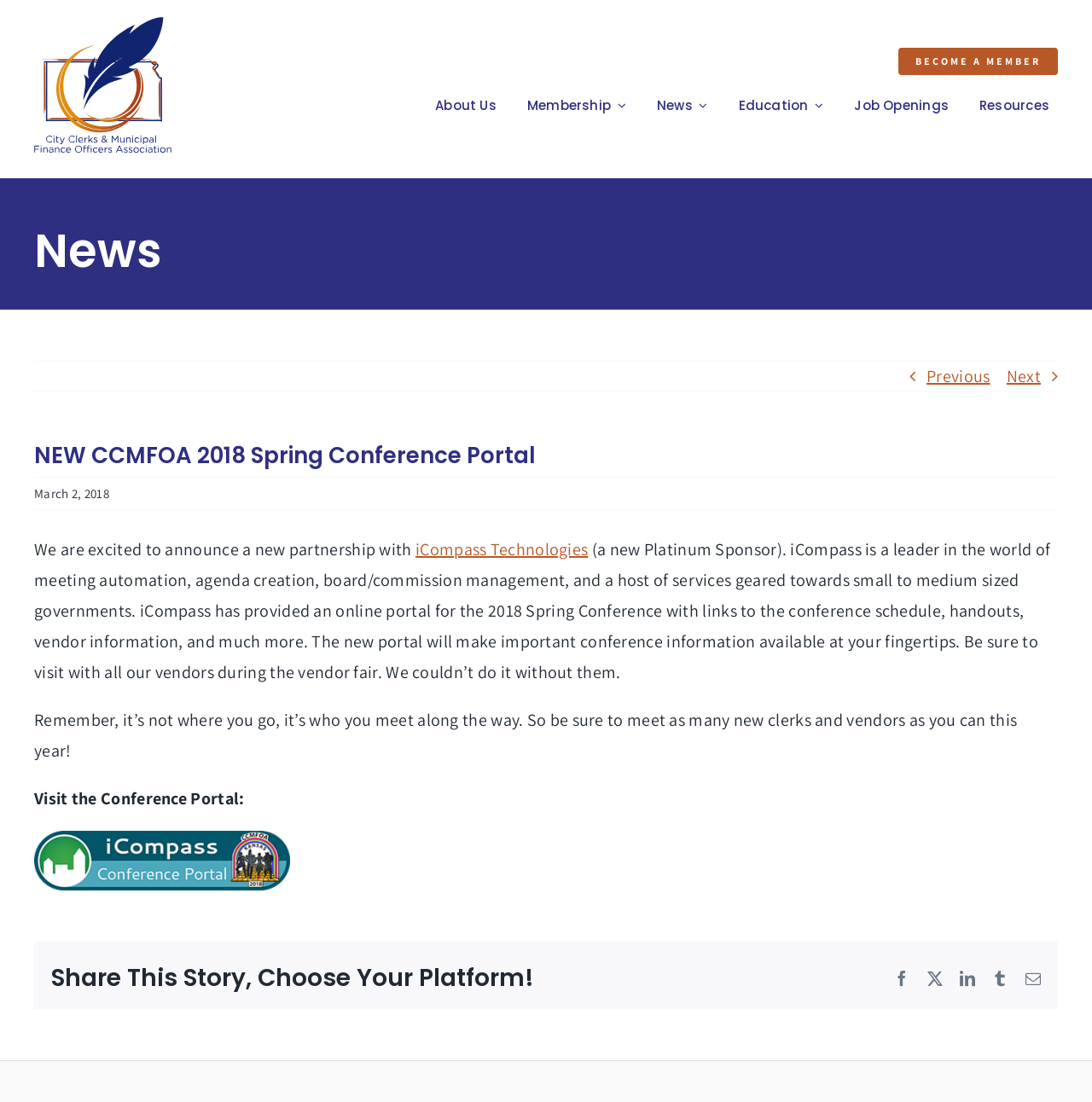How many navigation links are there?
Using the image, provide a concise answer in one word or a short phrase.

7